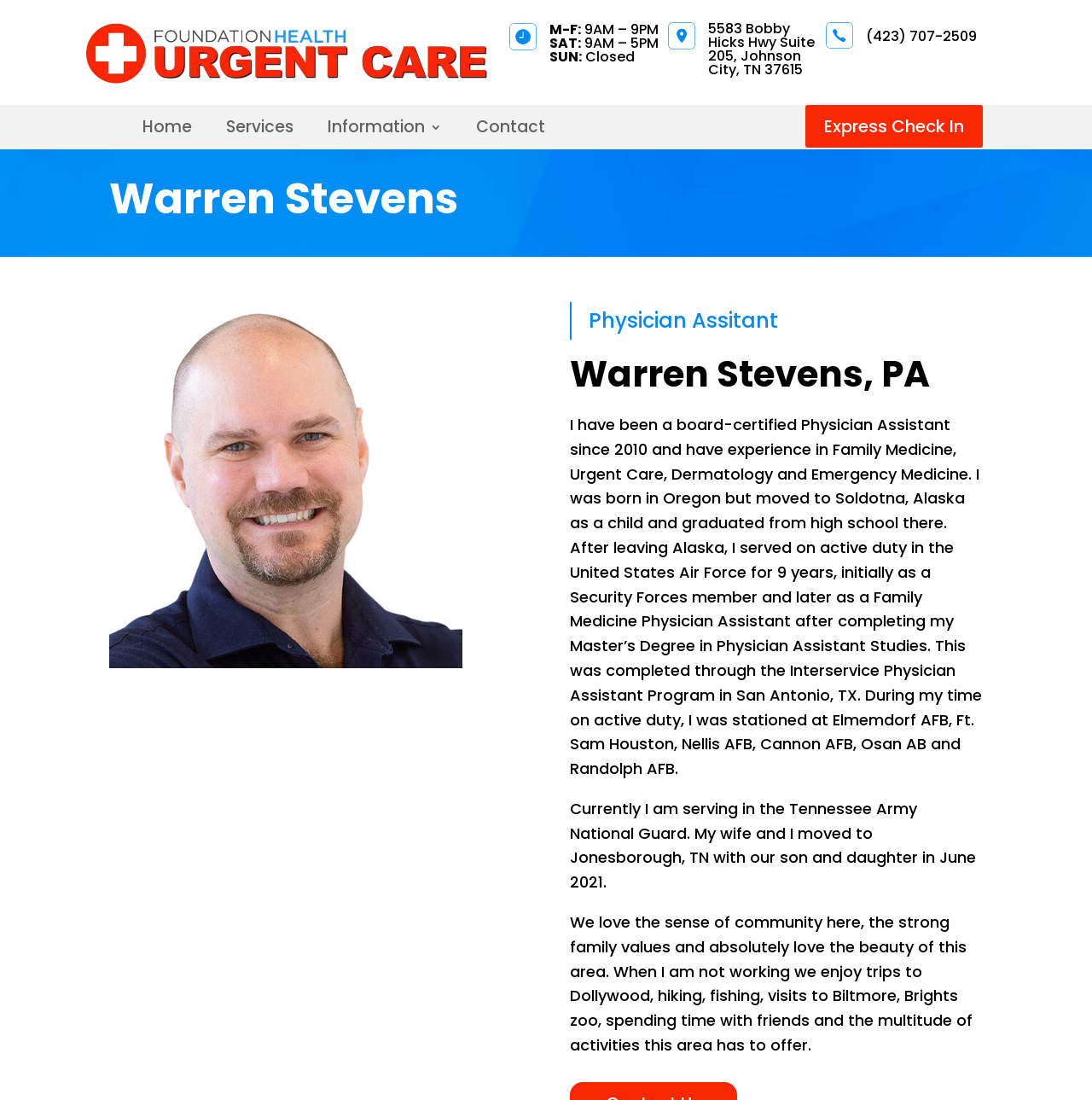What is the phone number of Warren Stevens' office?
Using the screenshot, give a one-word or short phrase answer.

(423) 707-2509